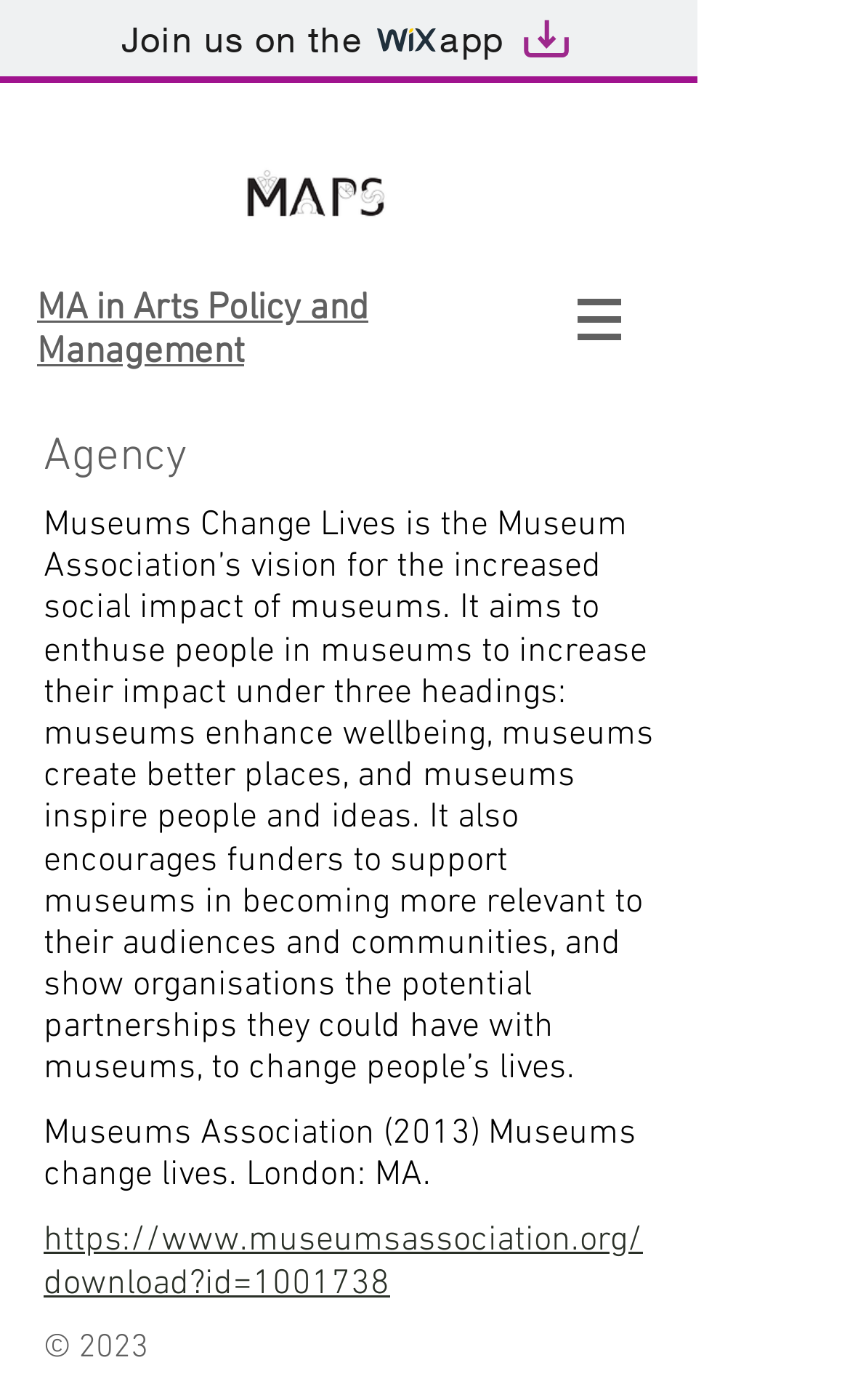What is the name of the app mentioned on the webpage?
Please give a detailed and elaborate answer to the question based on the image.

I found the answer by looking at the link at the top of the webpage, which says 'Join us on the Wix app'.